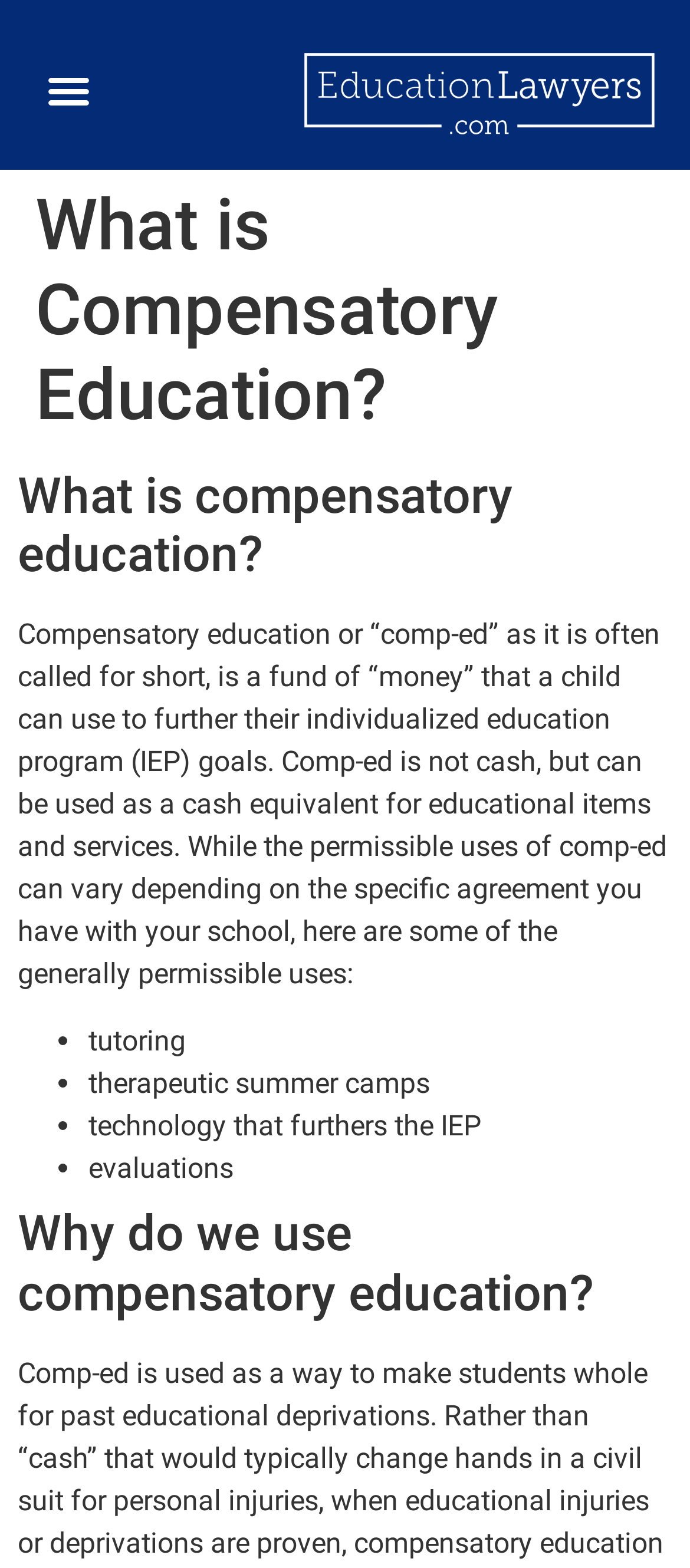What is the purpose of the 'Menu Toggle' button?
Kindly give a detailed and elaborate answer to the question.

The webpage does not explicitly state the purpose of the 'Menu Toggle' button, but it is likely used to toggle the menu on and off, allowing users to access additional options or features.